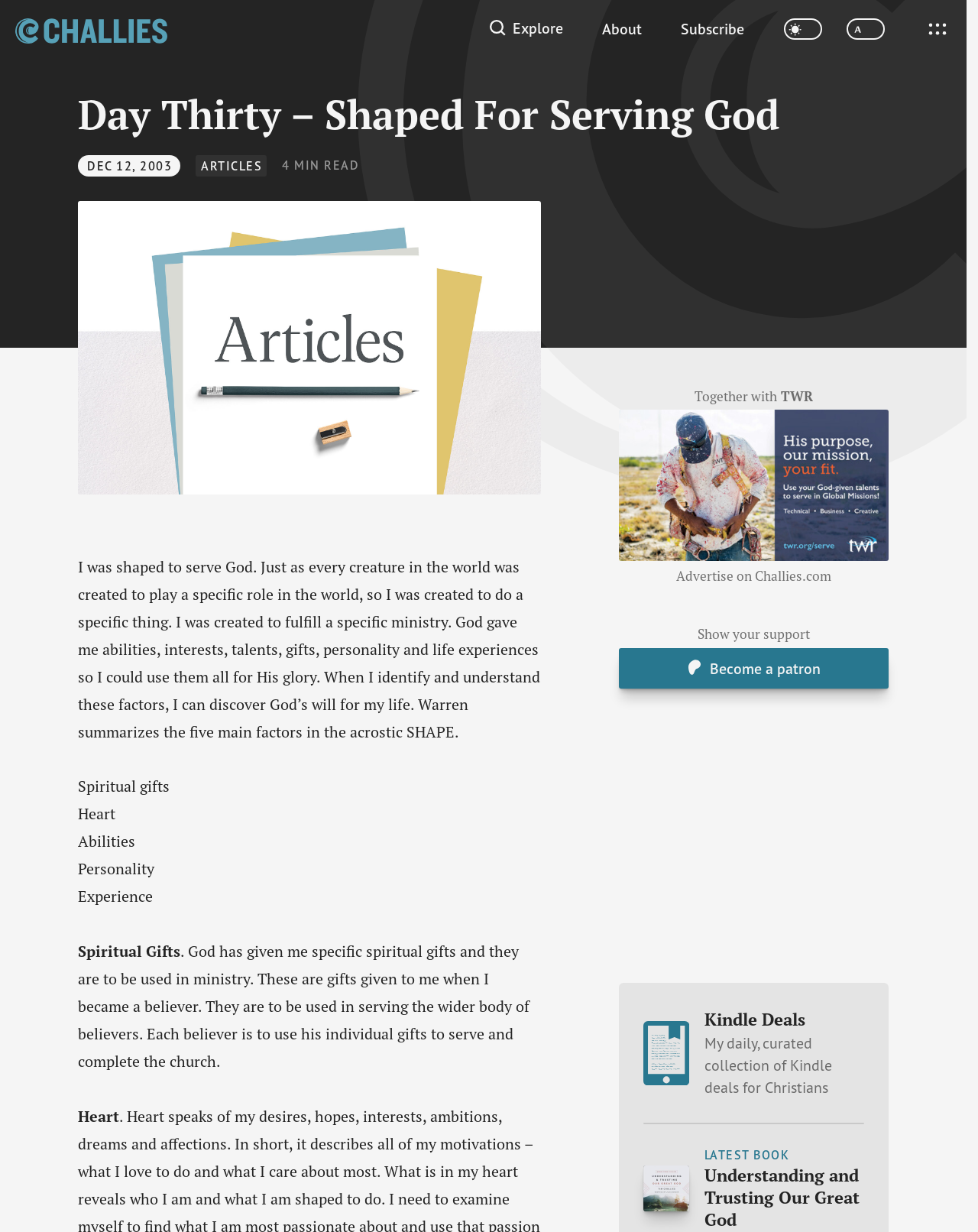Please answer the following question using a single word or phrase: What is the name of the website?

Challies